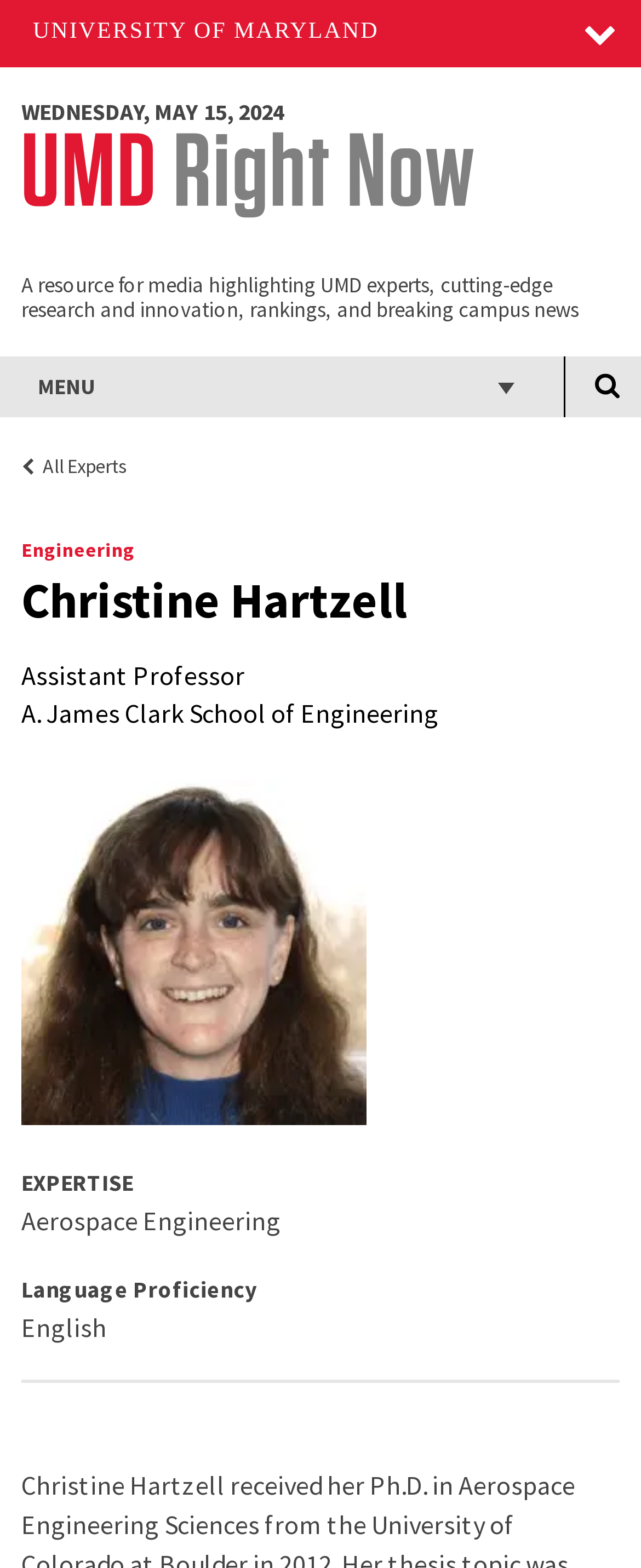Find the bounding box coordinates for the element described here: "Research".

None